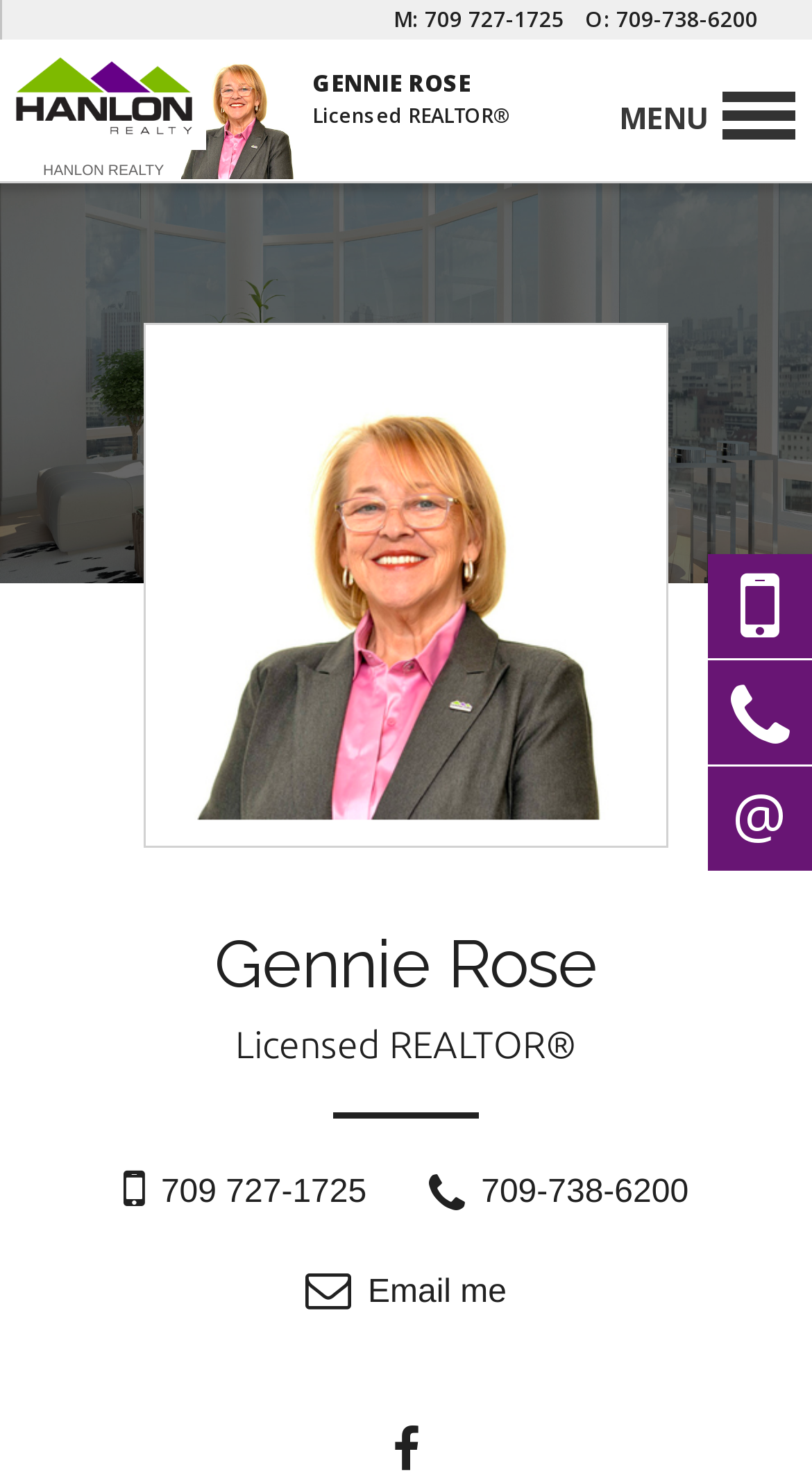How many phone numbers are listed on the webpage?
Use the image to give a comprehensive and detailed response to the question.

The phone numbers can be found in the link elements with IDs 209 and 212, which contain the text '709 727-1725' and '709-738-6200' respectively. These links are part of the description list details.